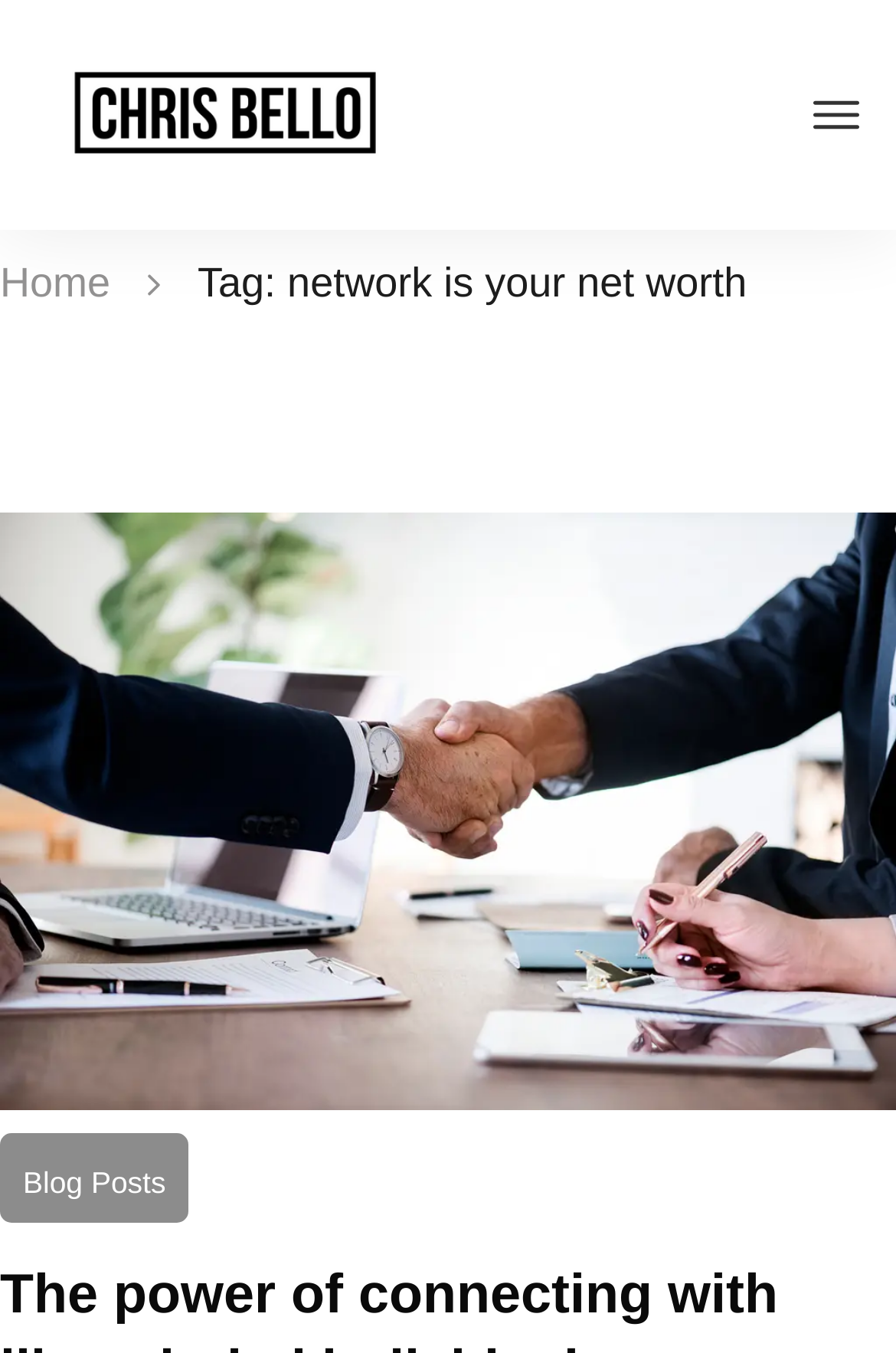What is the section label above the blog posts?
Based on the content of the image, thoroughly explain and answer the question.

I looked at the StaticText element 'Blog Posts' which is a section label above the list of blog posts.